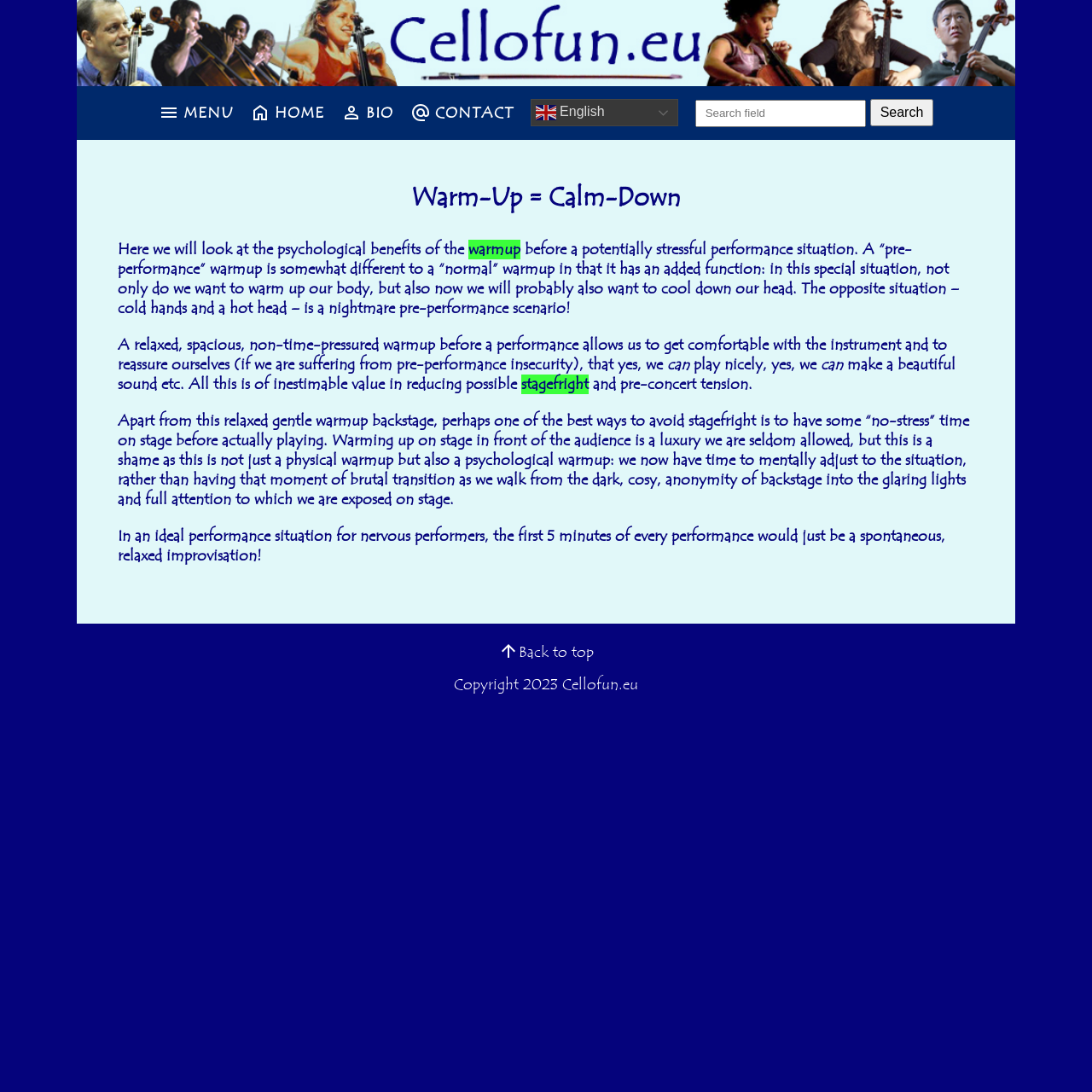Please identify the bounding box coordinates of the element's region that needs to be clicked to fulfill the following instruction: "Select a month from the Archives dropdown". The bounding box coordinates should consist of four float numbers between 0 and 1, i.e., [left, top, right, bottom].

None